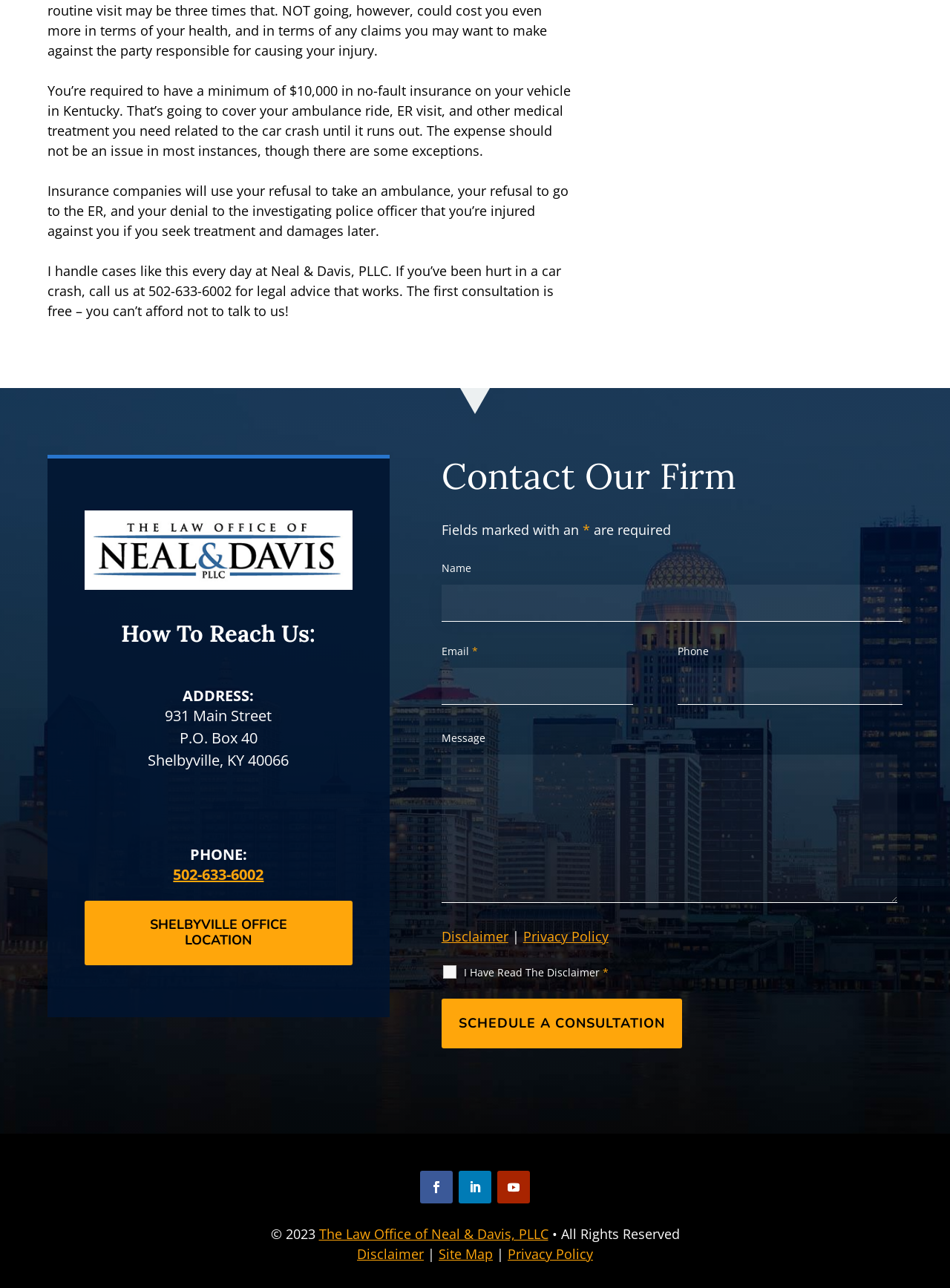Locate the bounding box coordinates of the clickable region necessary to complete the following instruction: "Call the phone number". Provide the coordinates in the format of four float numbers between 0 and 1, i.e., [left, top, right, bottom].

[0.182, 0.671, 0.278, 0.687]